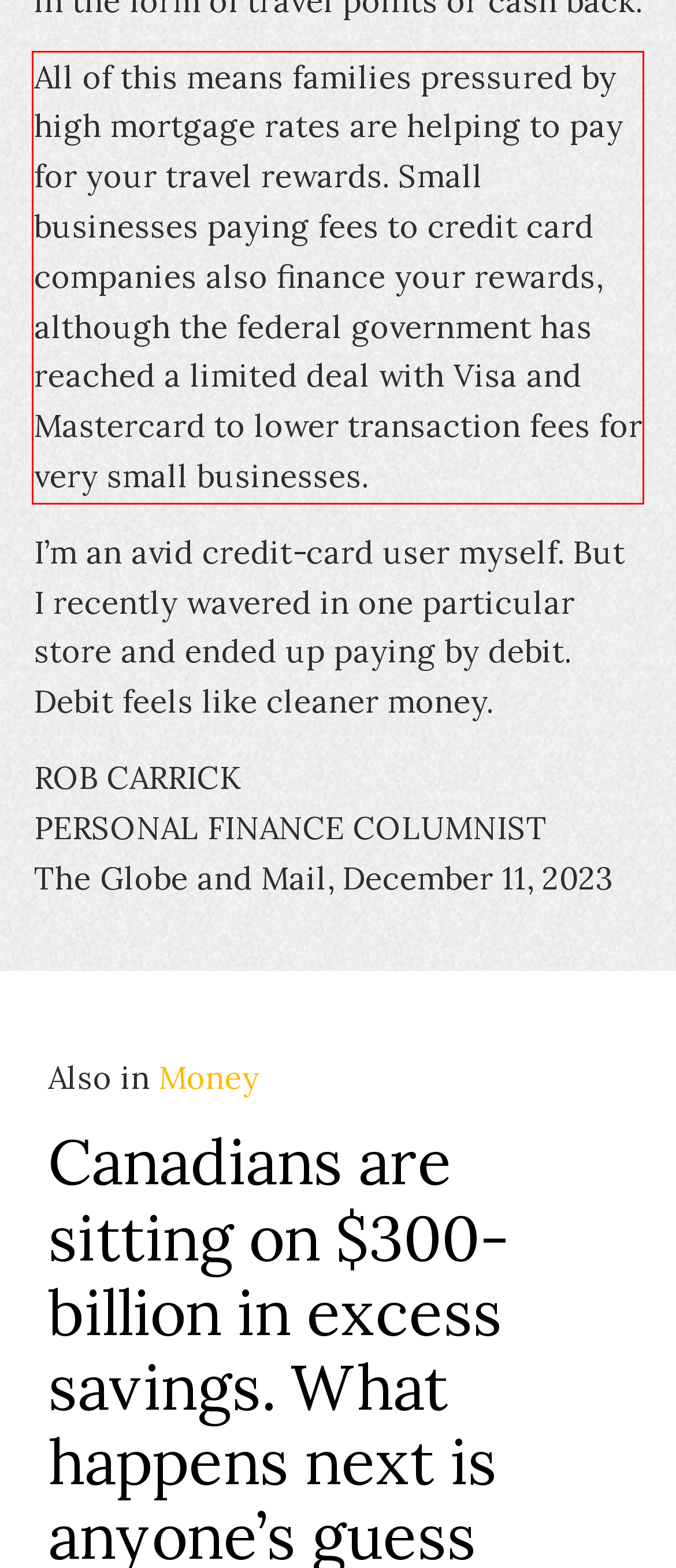There is a UI element on the webpage screenshot marked by a red bounding box. Extract and generate the text content from within this red box.

All of this means families pressured by high mortgage rates are helping to pay for your travel rewards. Small businesses paying fees to credit card companies also finance your rewards, although the federal government has reached a limited deal with Visa and Mastercard to lower transaction fees for very small businesses.